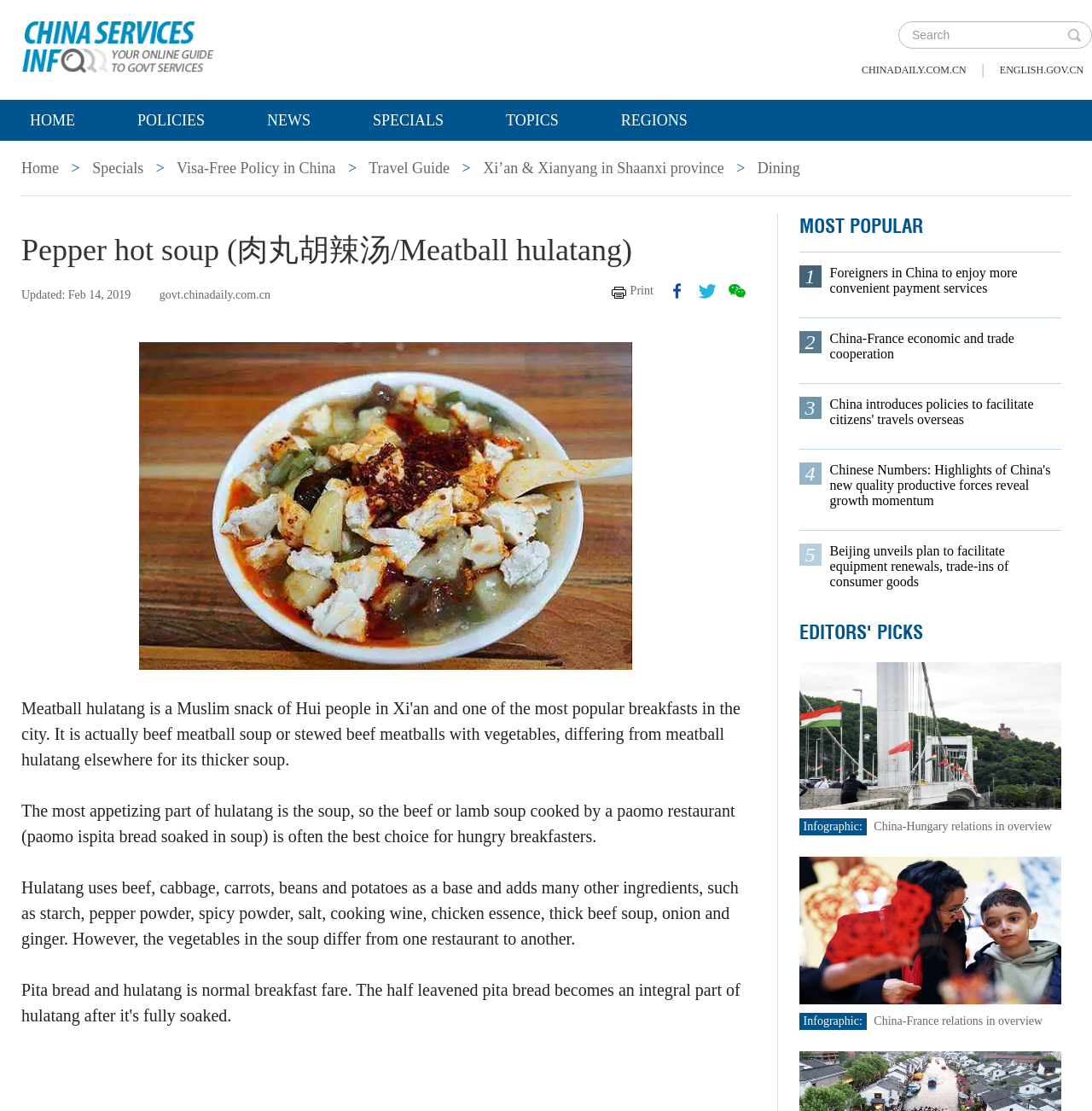Identify the bounding box coordinates of the section that should be clicked to achieve the task described: "Edit Email settings".

None